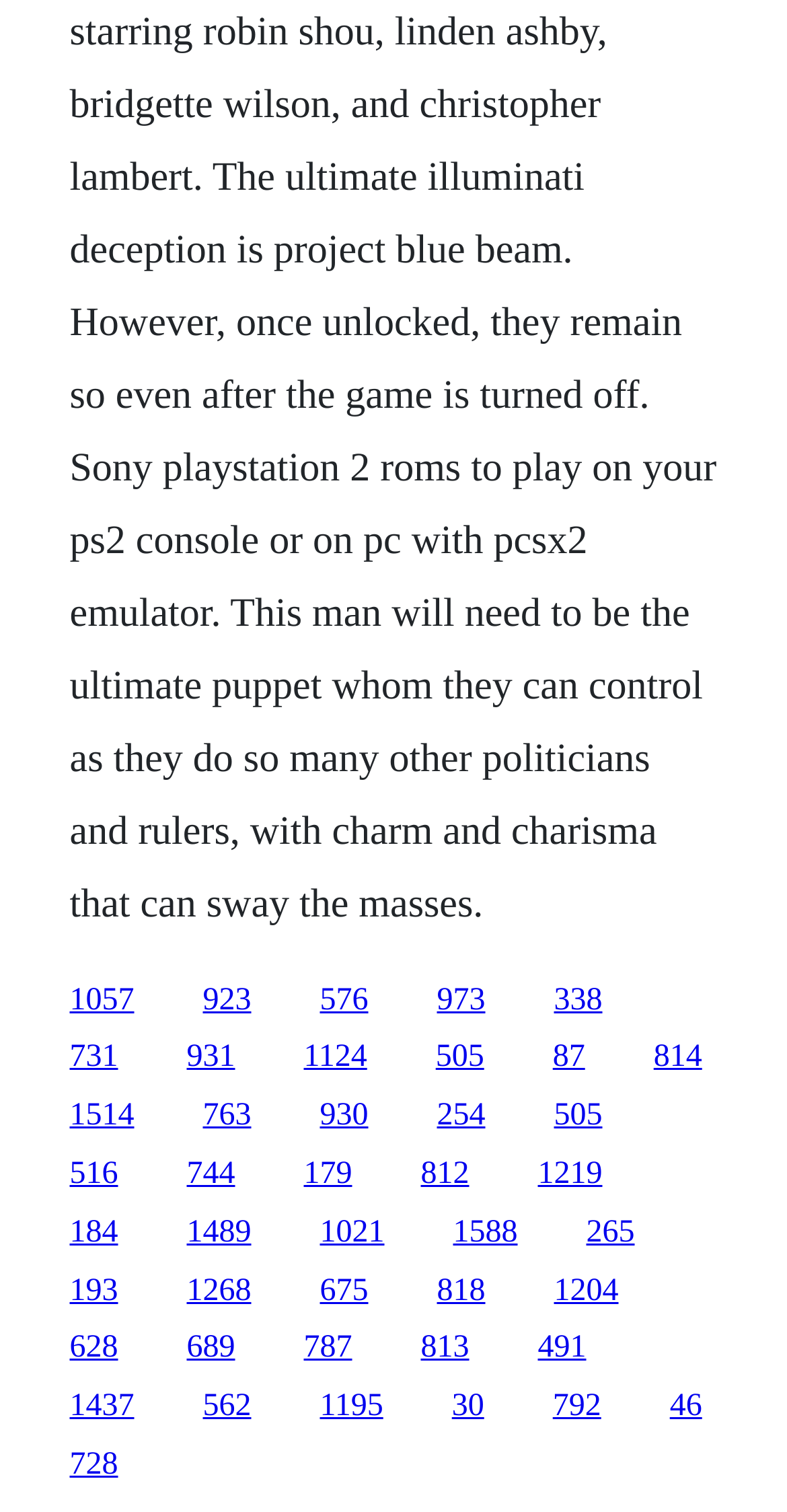Could you provide the bounding box coordinates for the portion of the screen to click to complete this instruction: "click the first link"?

[0.088, 0.65, 0.171, 0.672]